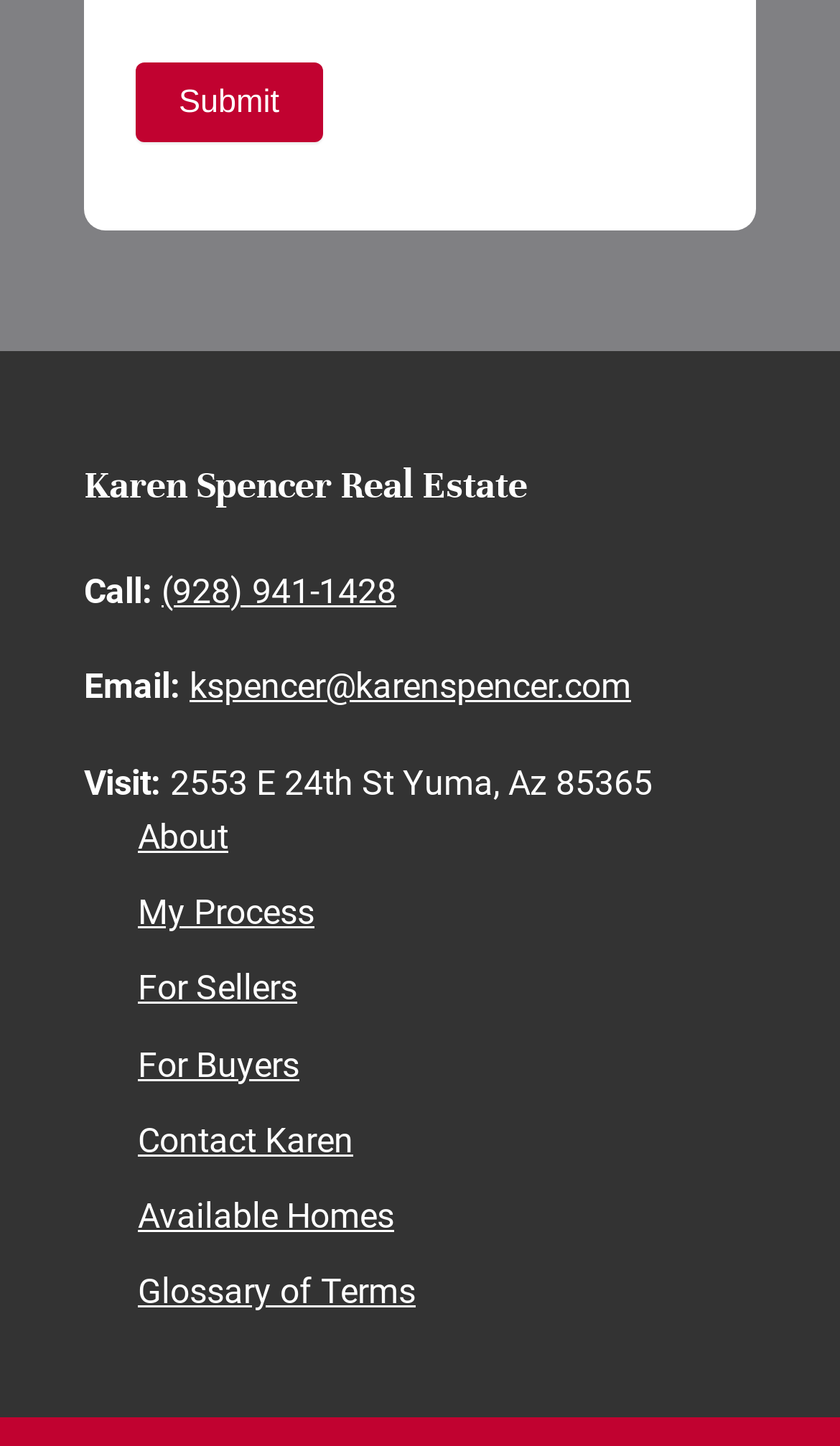What is the phone number to call?
Please give a detailed and elaborate answer to the question based on the image.

I found the phone number by looking at the 'Call:' section, which is accompanied by a link with the phone number '(928) 941-1428'.